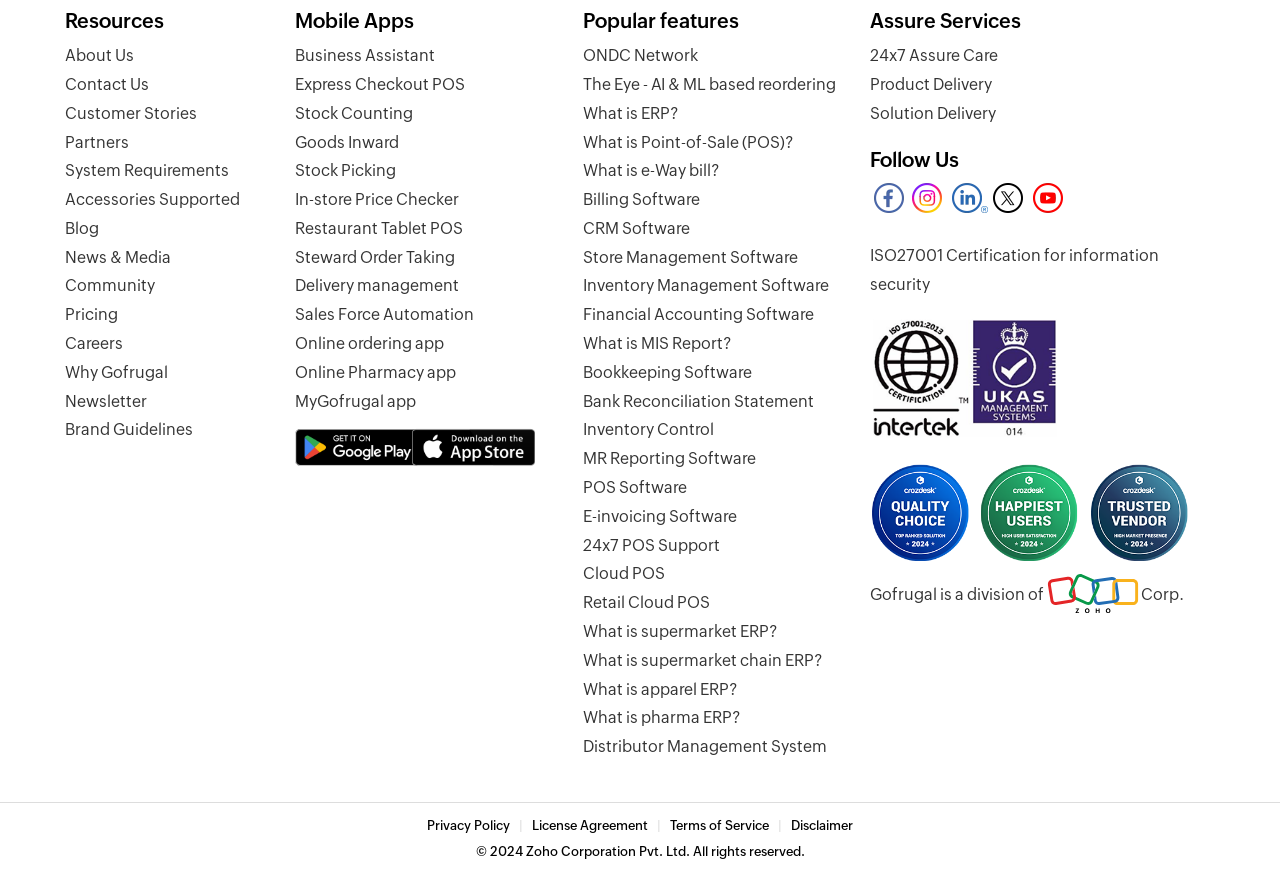Determine the bounding box coordinates of the region that needs to be clicked to achieve the task: "Learn about ONDC Network".

[0.455, 0.053, 0.545, 0.074]